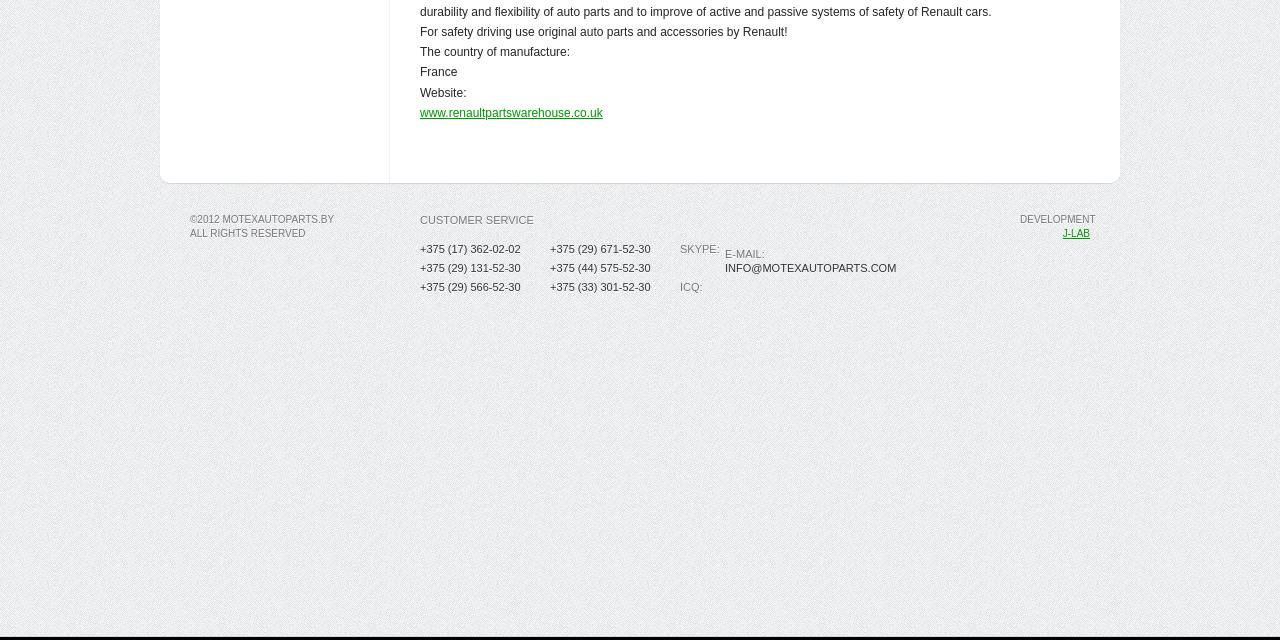Using the webpage screenshot and the element description www.renaultpartswarehouse.co.uk, determine the bounding box coordinates. Specify the coordinates in the format (top-left x, top-left y, bottom-right x, bottom-right y) with values ranging from 0 to 1.

[0.328, 0.165, 0.471, 0.187]